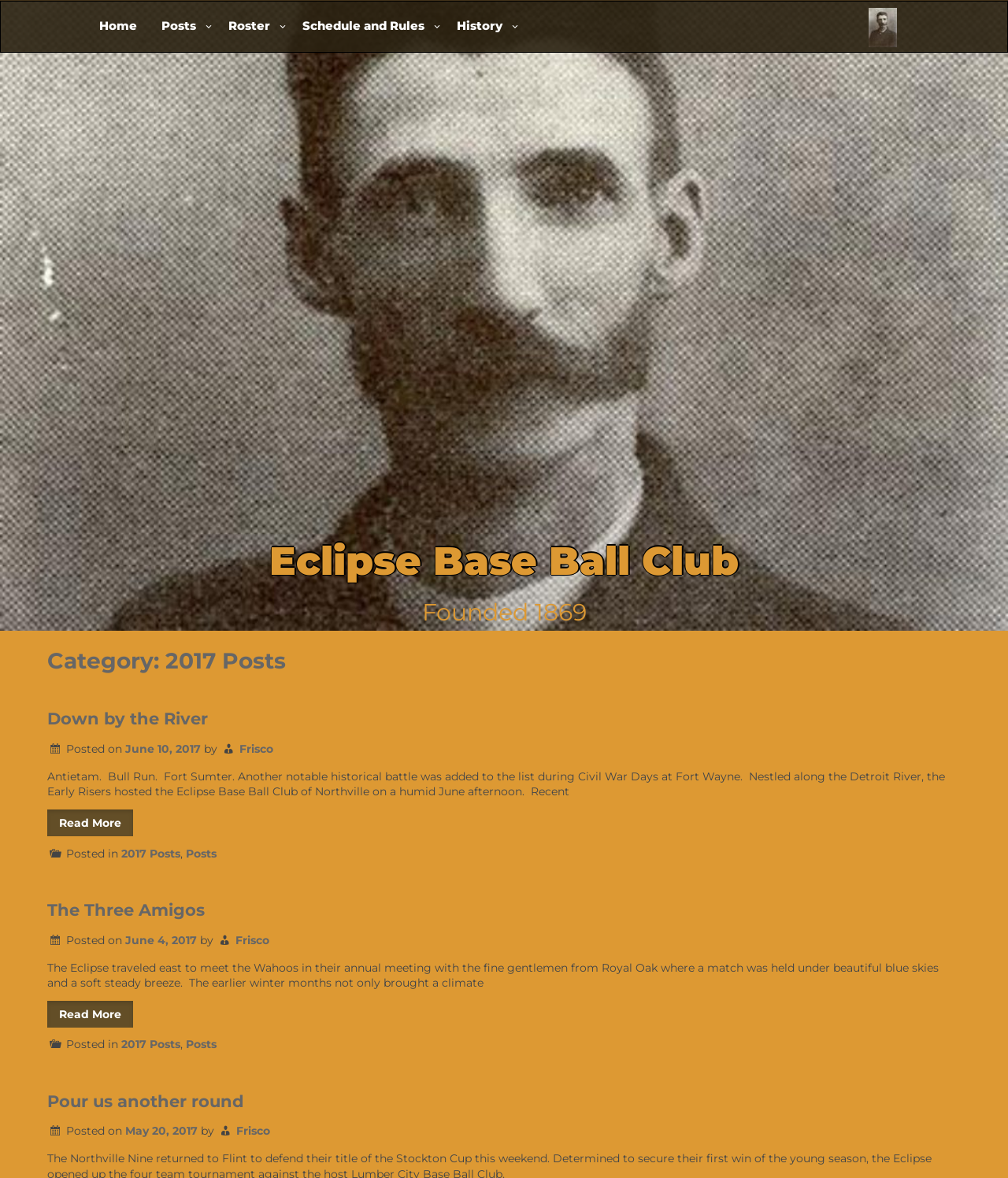Please determine the bounding box coordinates of the element to click in order to execute the following instruction: "Go to the About page". The coordinates should be four float numbers between 0 and 1, specified as [left, top, right, bottom].

None